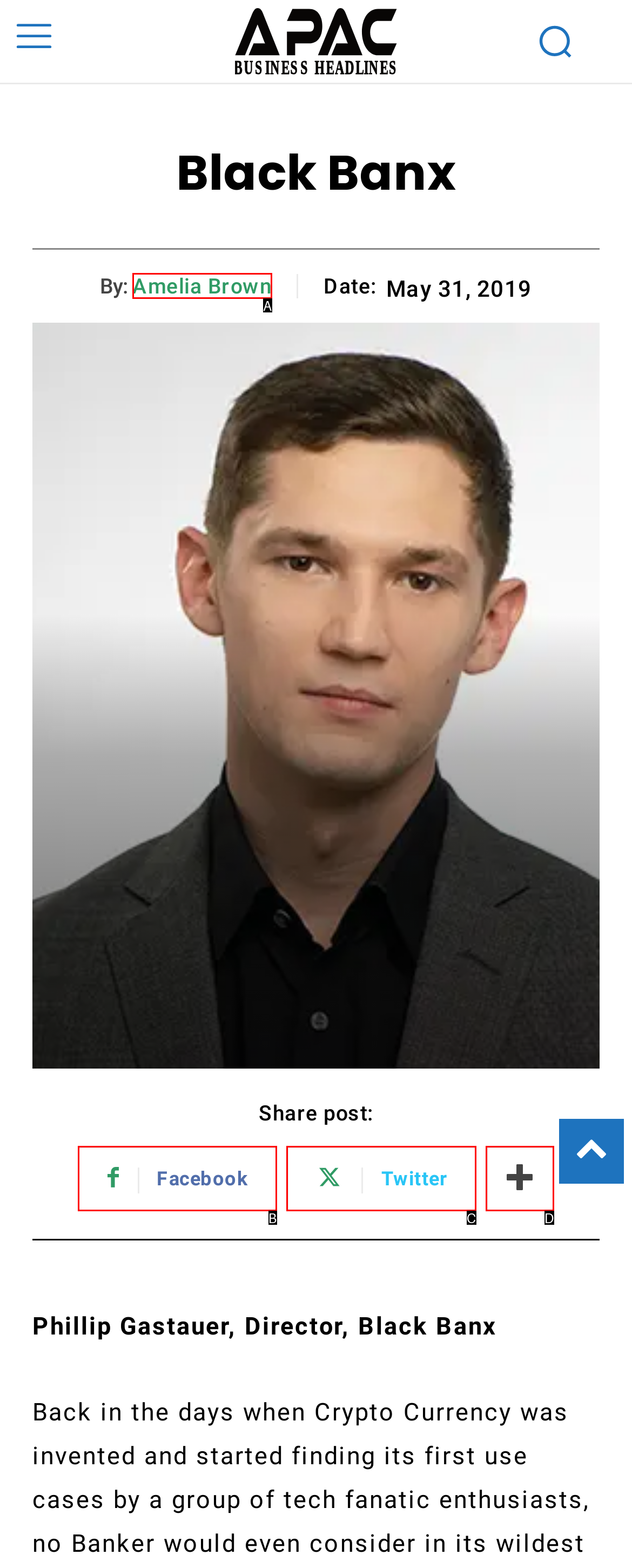Match the description: Amelia Brown to the correct HTML element. Provide the letter of your choice from the given options.

A